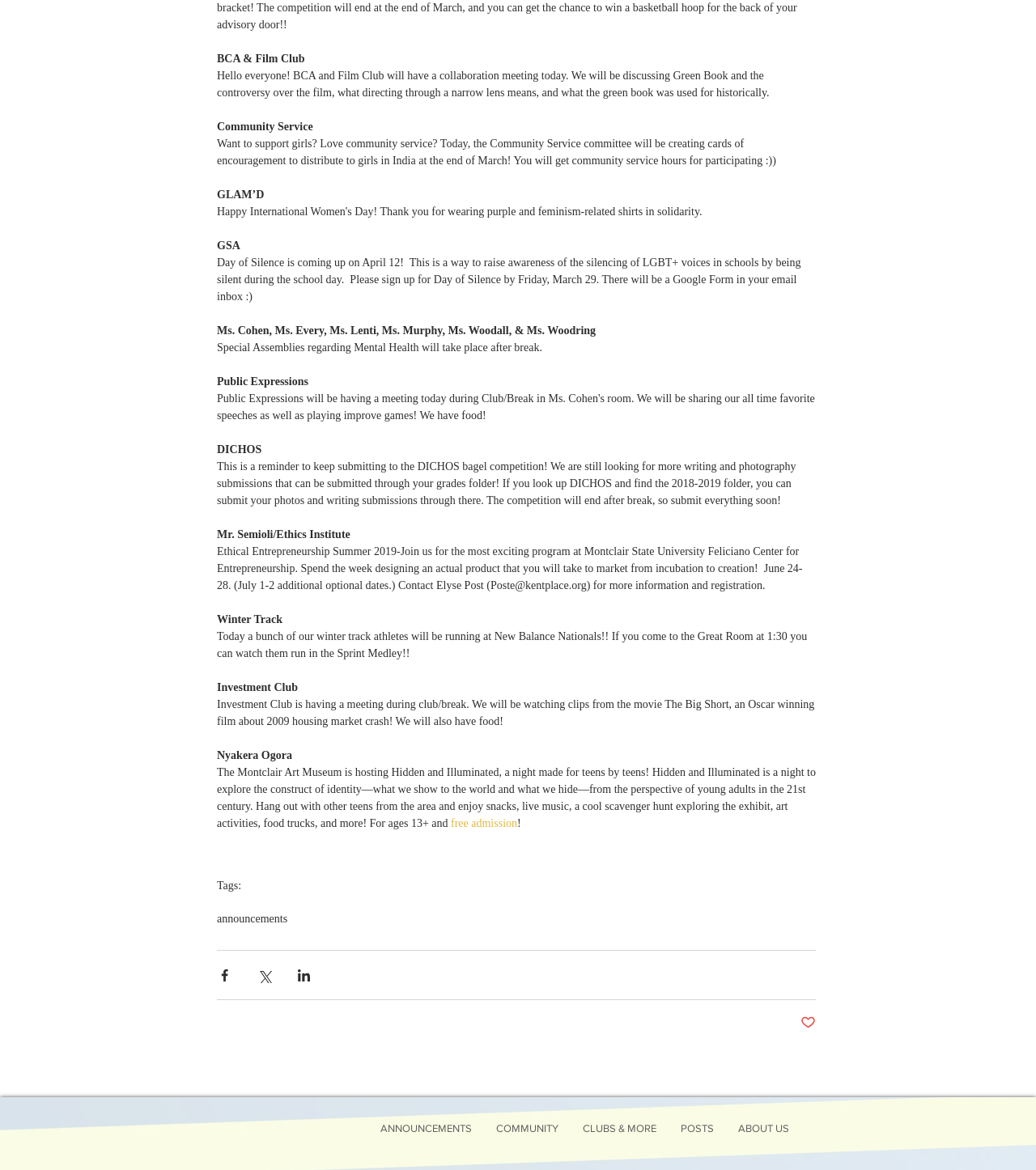Highlight the bounding box of the UI element that corresponds to this description: "Gun Laws".

None